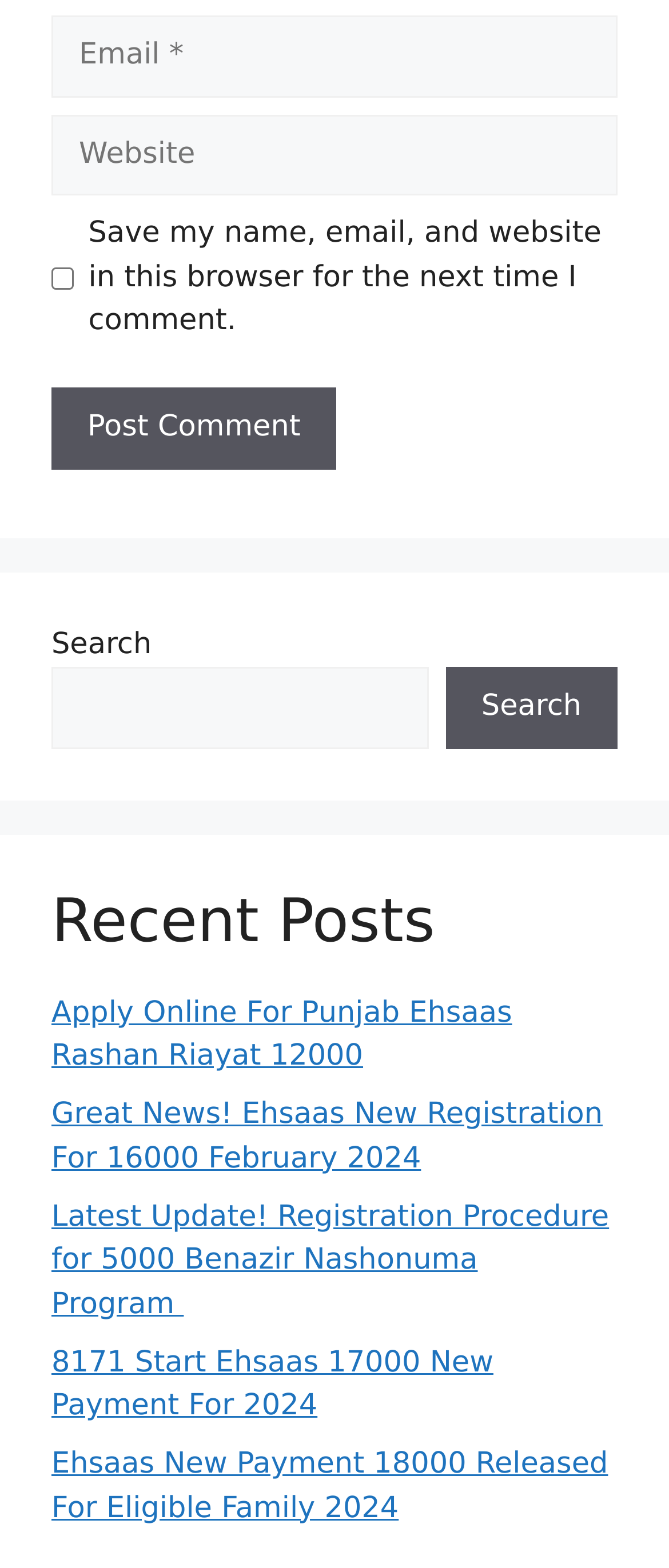Identify the bounding box of the HTML element described as: "Search".

[0.666, 0.425, 0.923, 0.477]